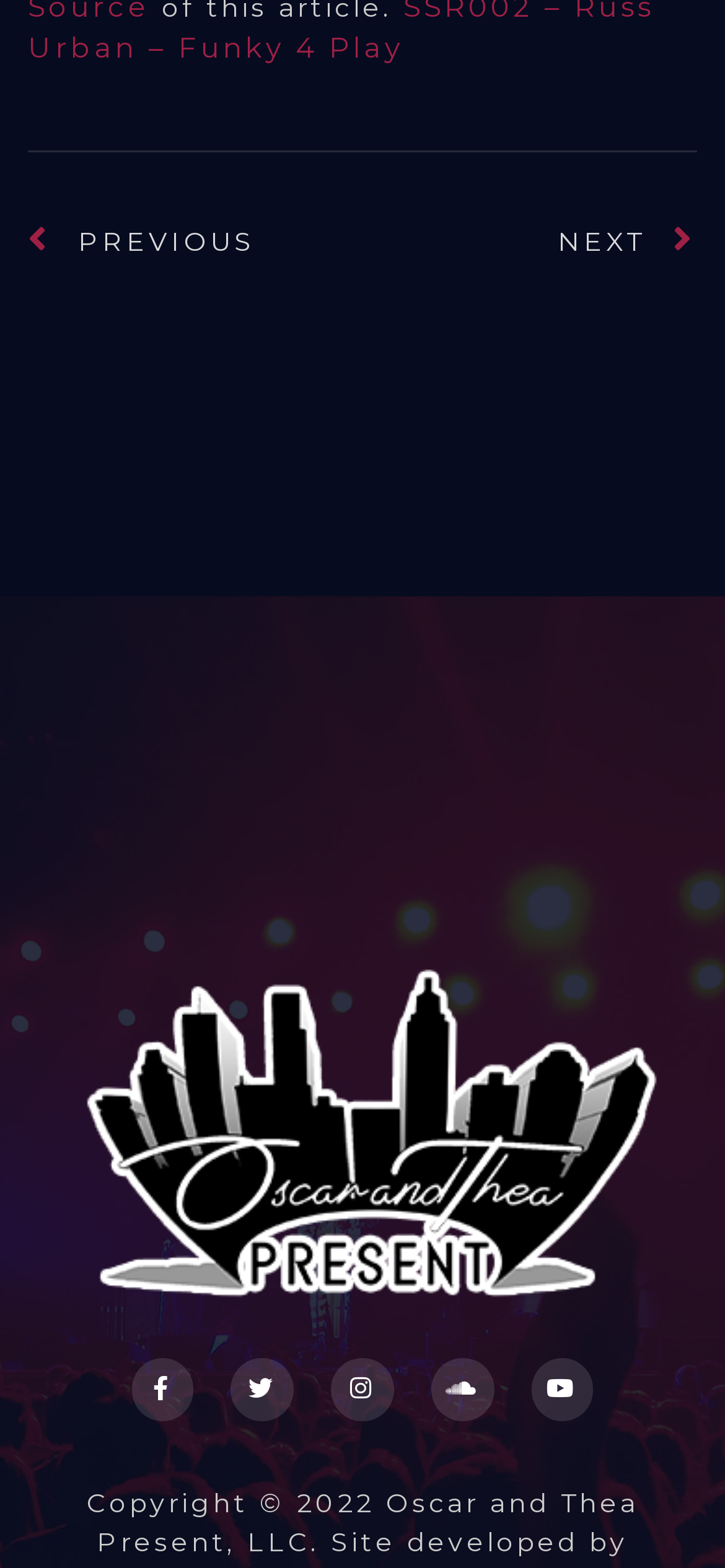Identify the bounding box coordinates of the part that should be clicked to carry out this instruction: "go to next page".

[0.499, 0.14, 0.959, 0.167]